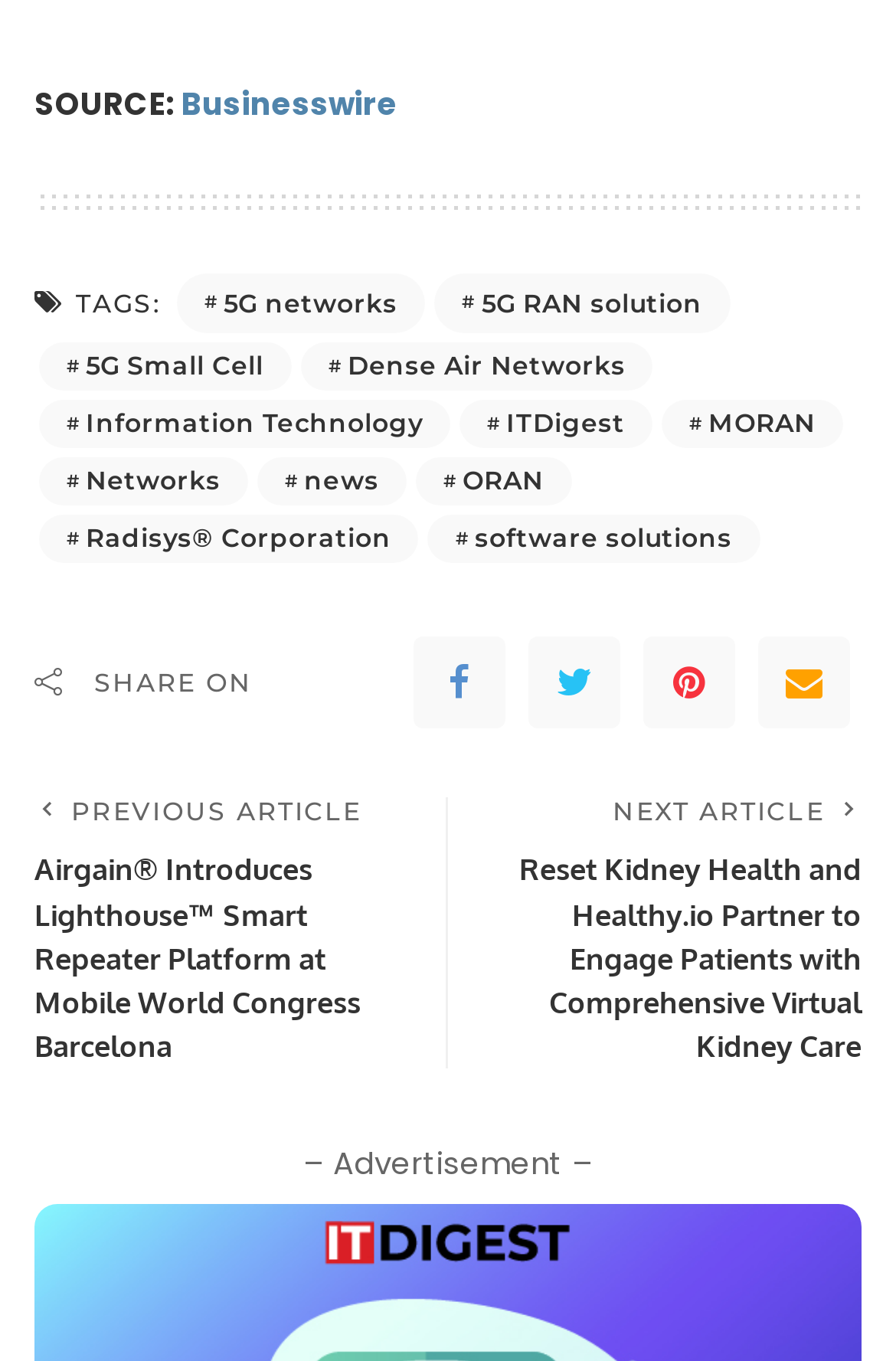What is the topic of the article? Examine the screenshot and reply using just one word or a brief phrase.

5G technology